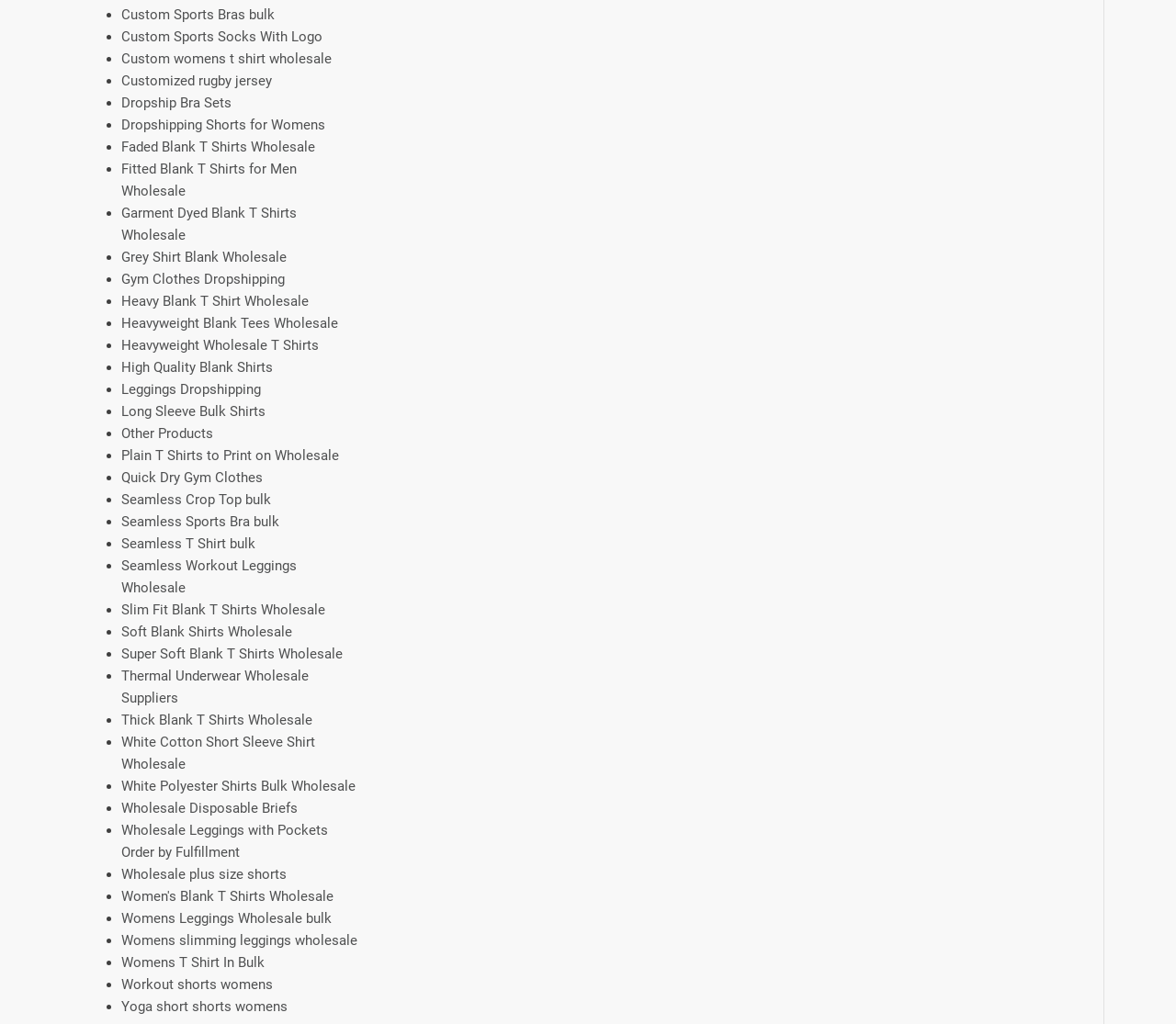Can I find seamless crop tops in bulk on this webpage?
Based on the image, answer the question with as much detail as possible.

The link 'Seamless Crop Top bulk' indicates that this webpage provides information on seamless crop tops in bulk.